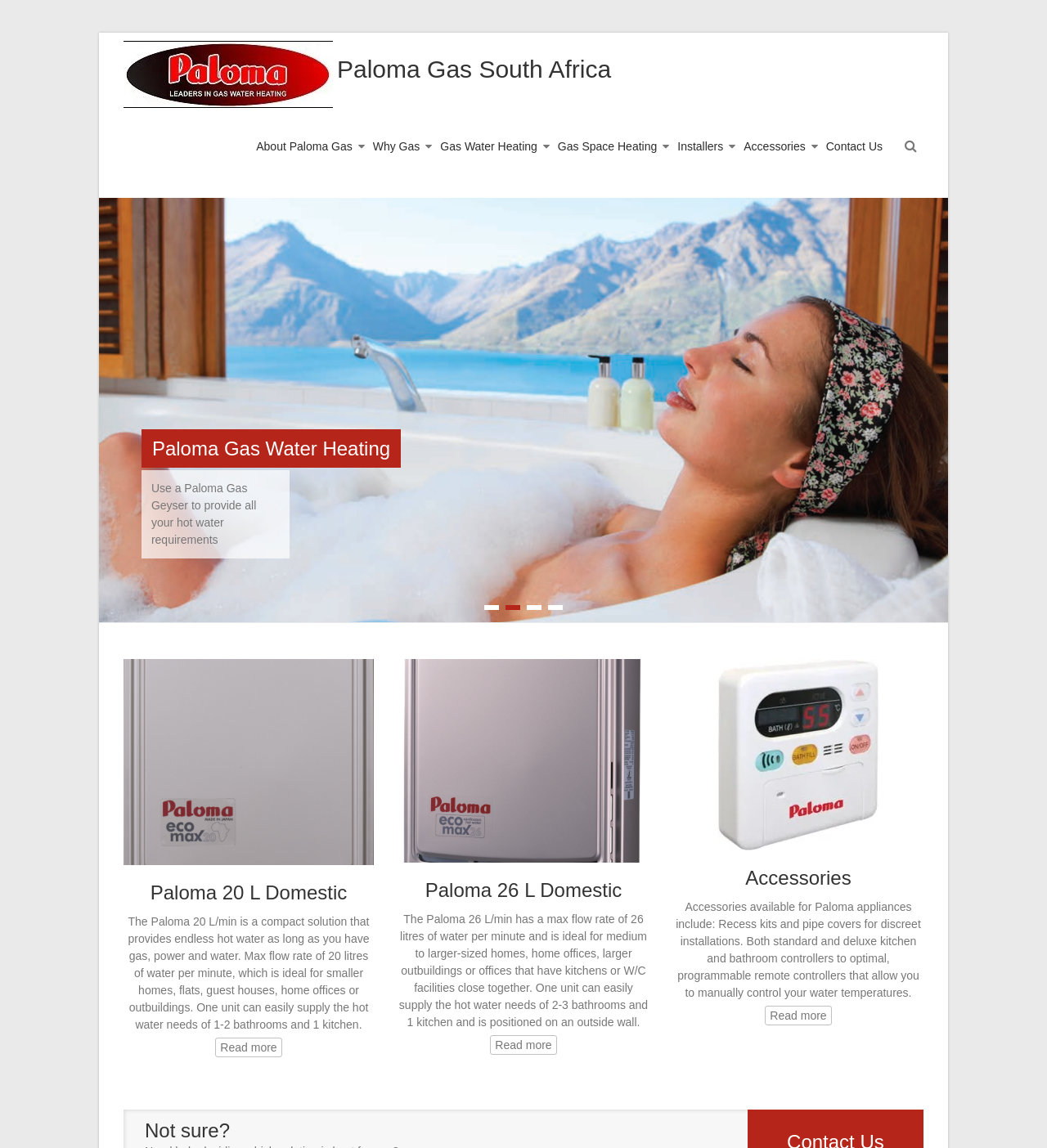Please locate the bounding box coordinates of the element that needs to be clicked to achieve the following instruction: "Click on the 'About Paloma Gas' link". The coordinates should be four float numbers between 0 and 1, i.e., [left, top, right, bottom].

[0.245, 0.11, 0.337, 0.172]